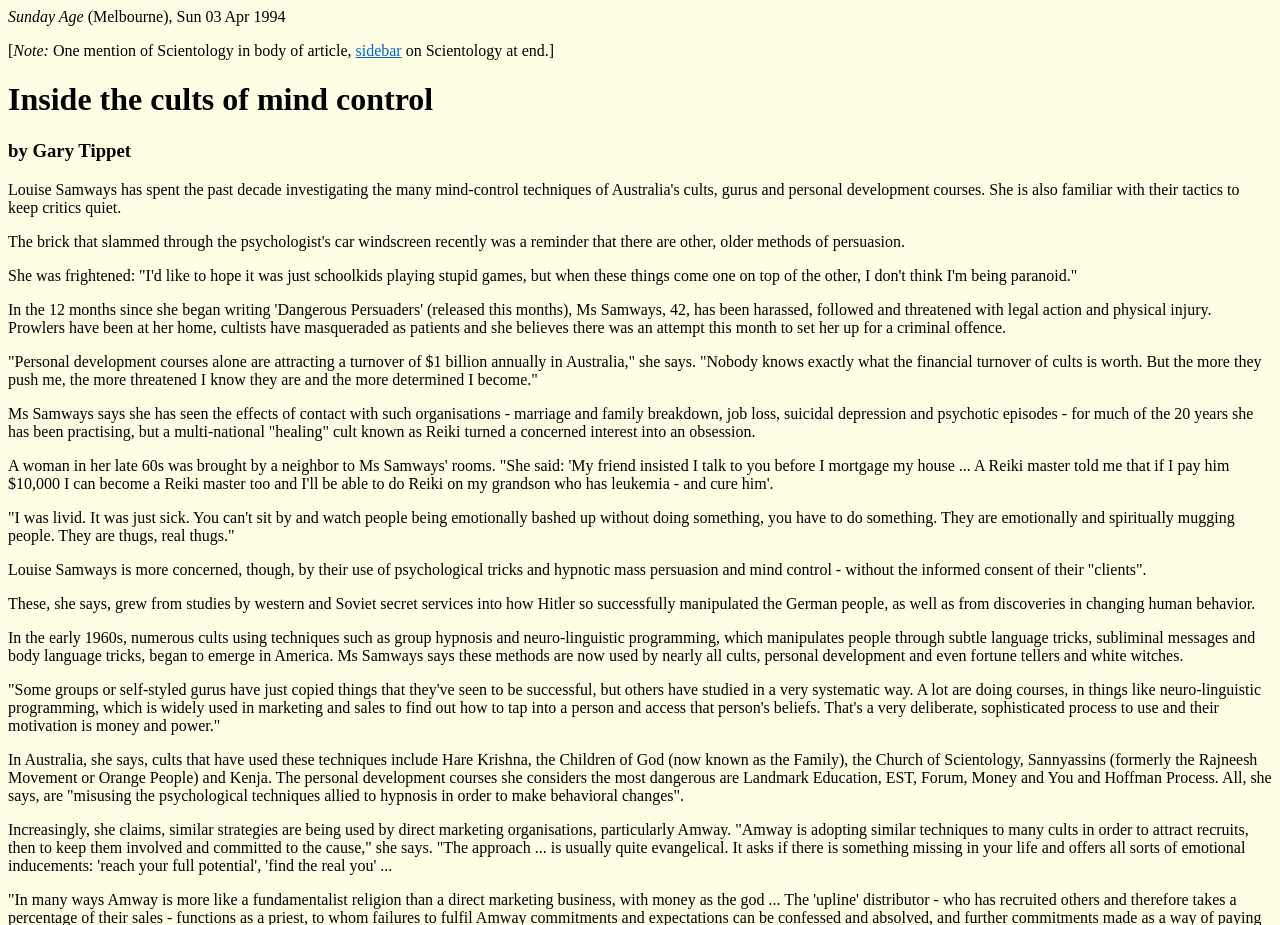Identify and provide the text of the main header on the webpage.

Inside the cults of mind control